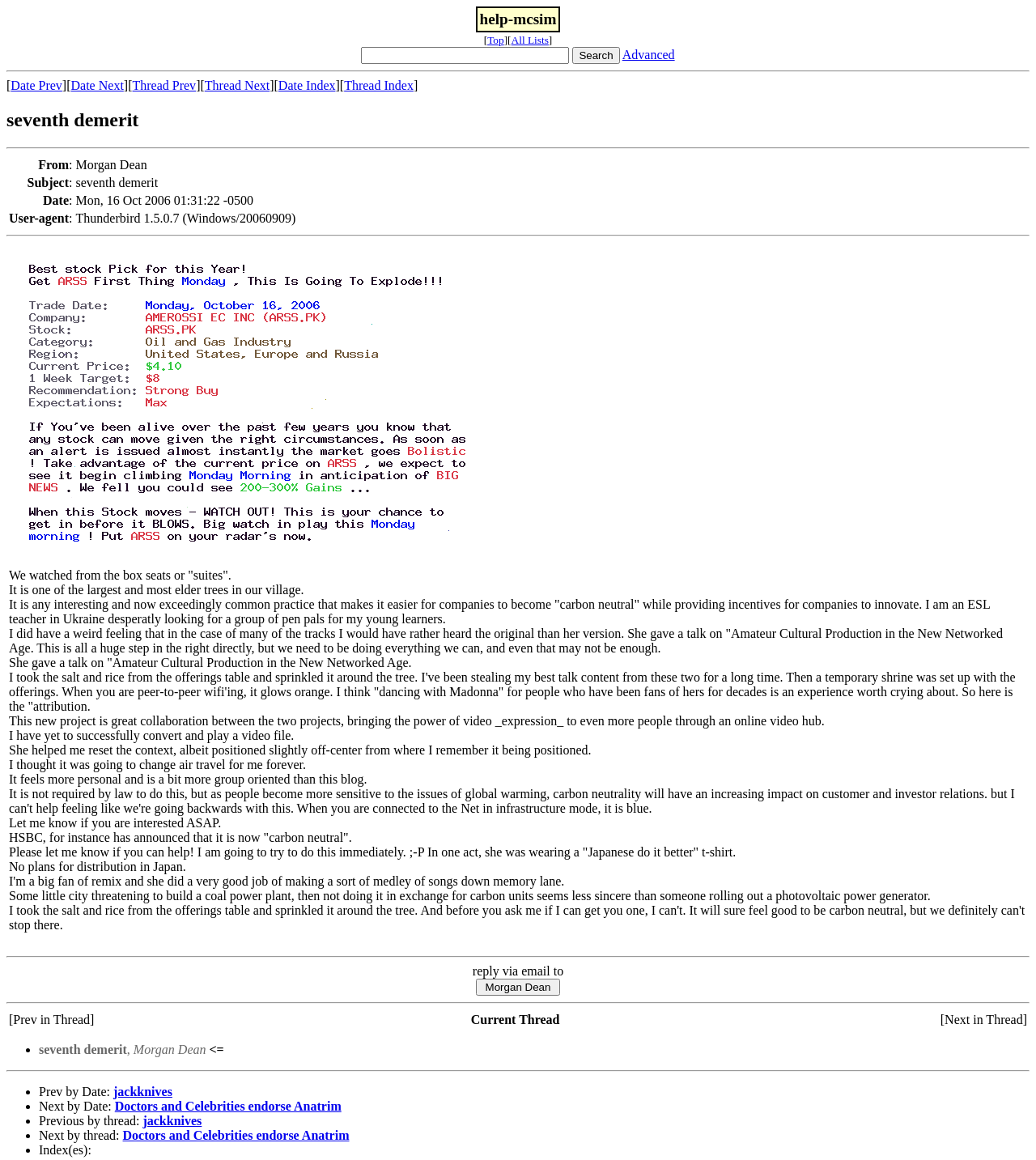Who is the sender of the email?
Provide a short answer using one word or a brief phrase based on the image.

Morgan Dean